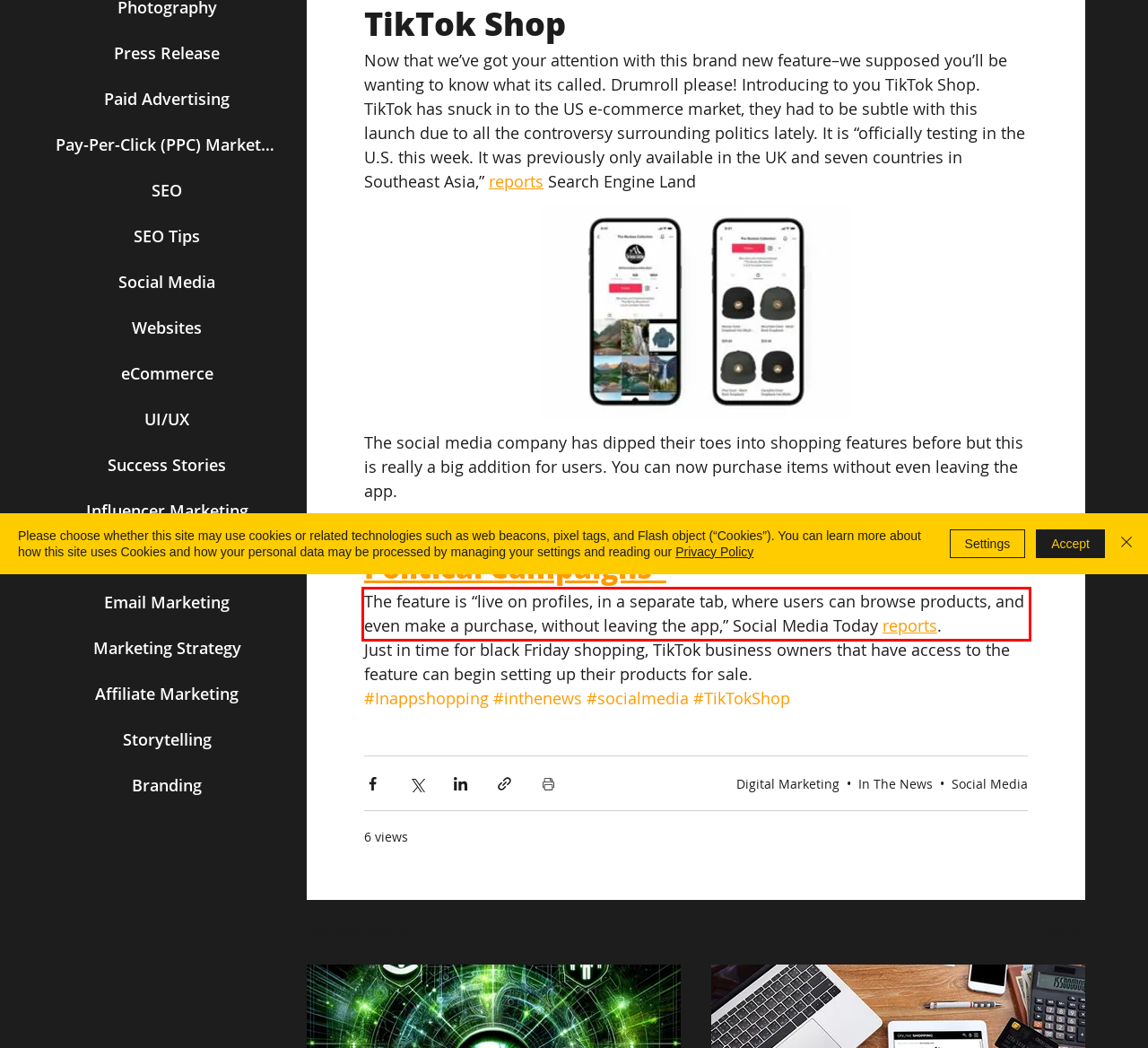You have a screenshot of a webpage, and there is a red bounding box around a UI element. Utilize OCR to extract the text within this red bounding box.

The feature is “live on profiles, in a separate tab, where users can browse products, and even make a purchase, without leaving the app,” Social Media Today reports.